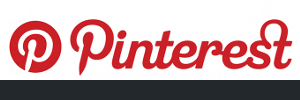Explain the image in a detailed and descriptive way.

The image displays the logo of Pinterest, a widely recognized social media platform that allows users to discover and save ideas through images, links, and videos. The logo features a stylized red "P" within a circular emblem, prominently set against a white background, with the word "Pinterest" written in bold, red letters to the right. This visual identity encapsulates Pinterest’s focus on creativity, inspiration, and visual discovery, making it a key tool for users seeking to share and explore new concepts in areas such as home design, fashion, cooking, and more.